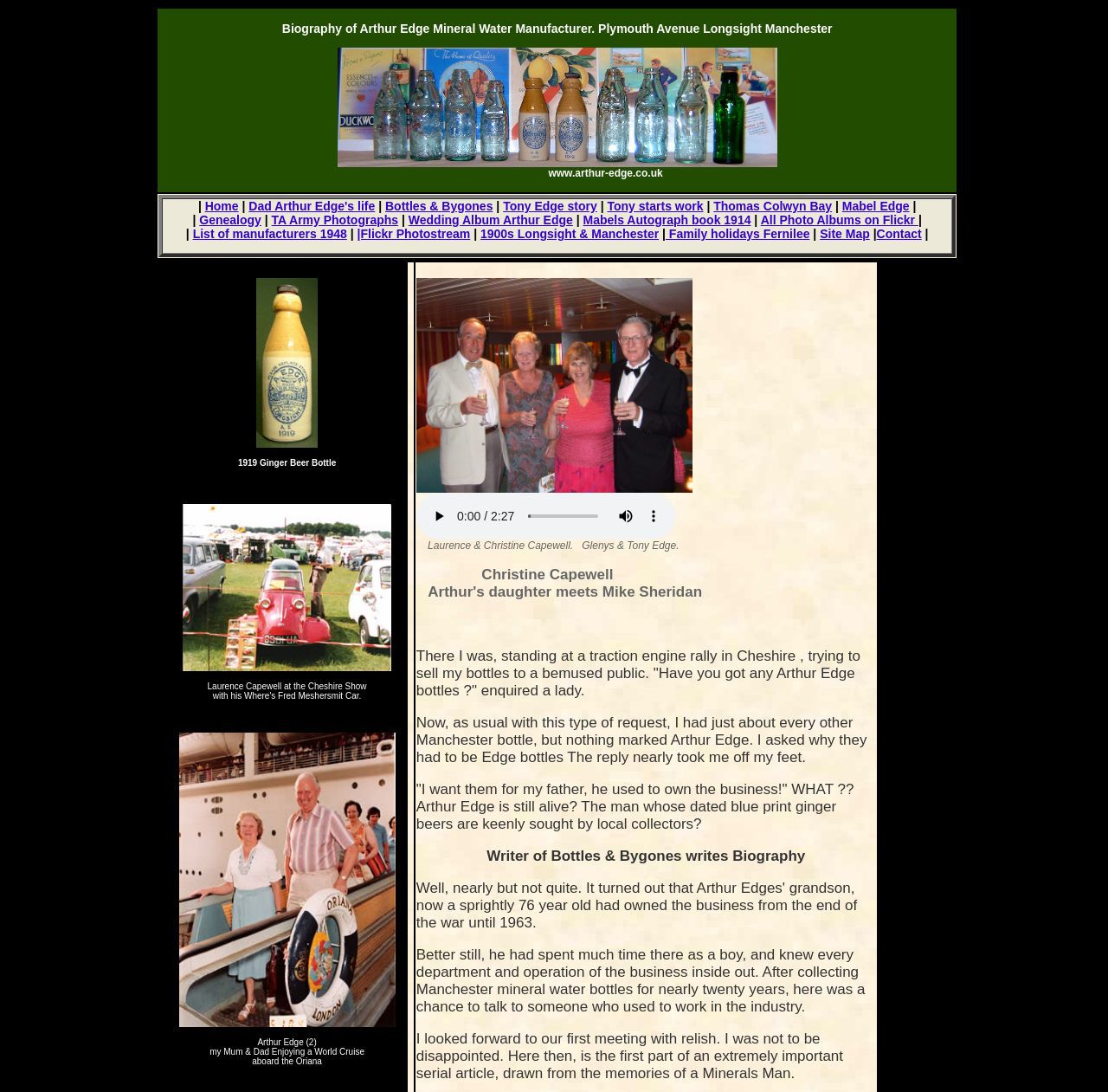Locate the bounding box coordinates of the clickable region to complete the following instruction: "Click the 'Home' link."

[0.185, 0.182, 0.215, 0.195]